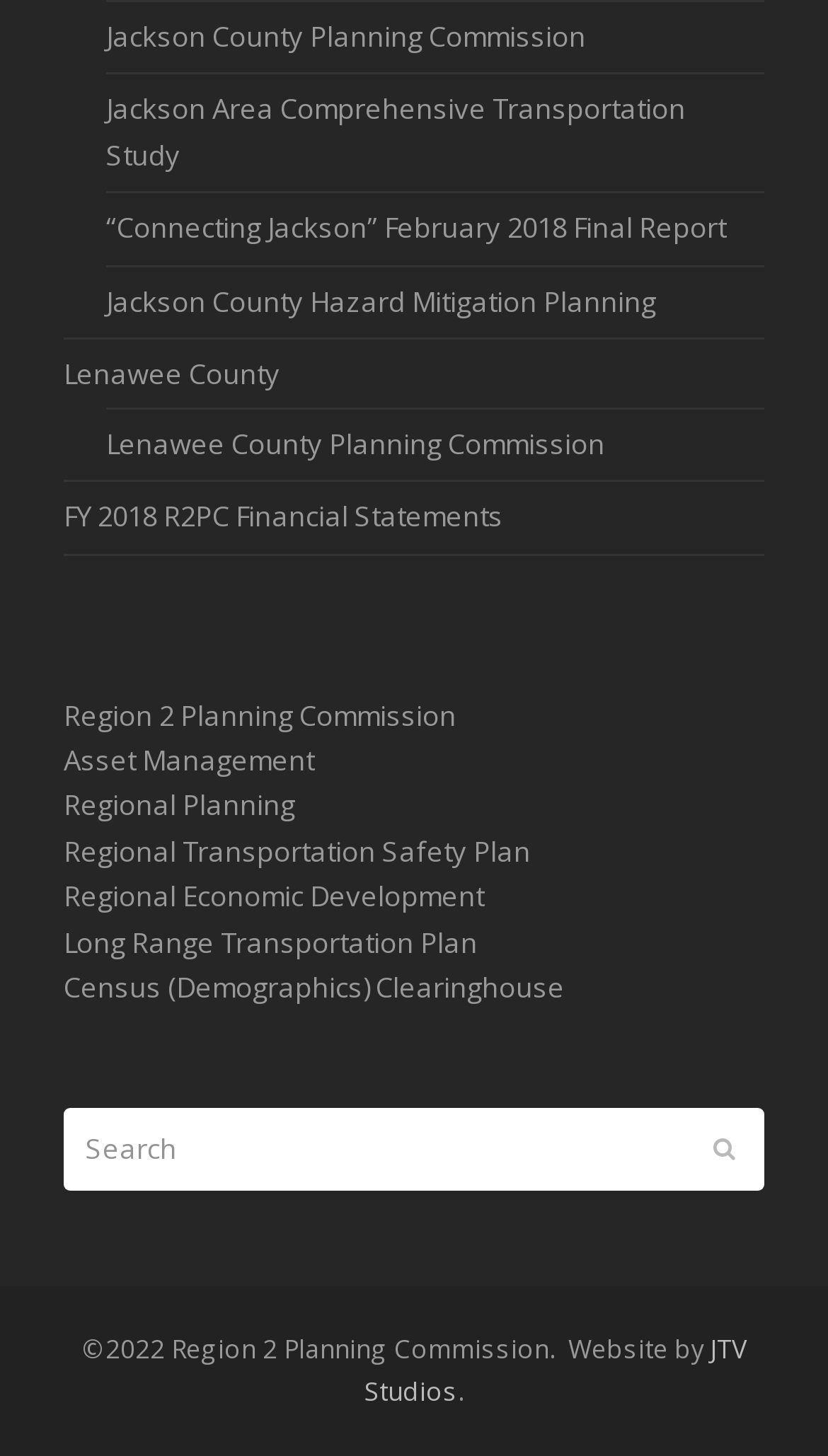Determine the bounding box coordinates for the element that should be clicked to follow this instruction: "Explore Lenawee County Planning Commission". The coordinates should be given as four float numbers between 0 and 1, in the format [left, top, right, bottom].

[0.128, 0.291, 0.731, 0.317]